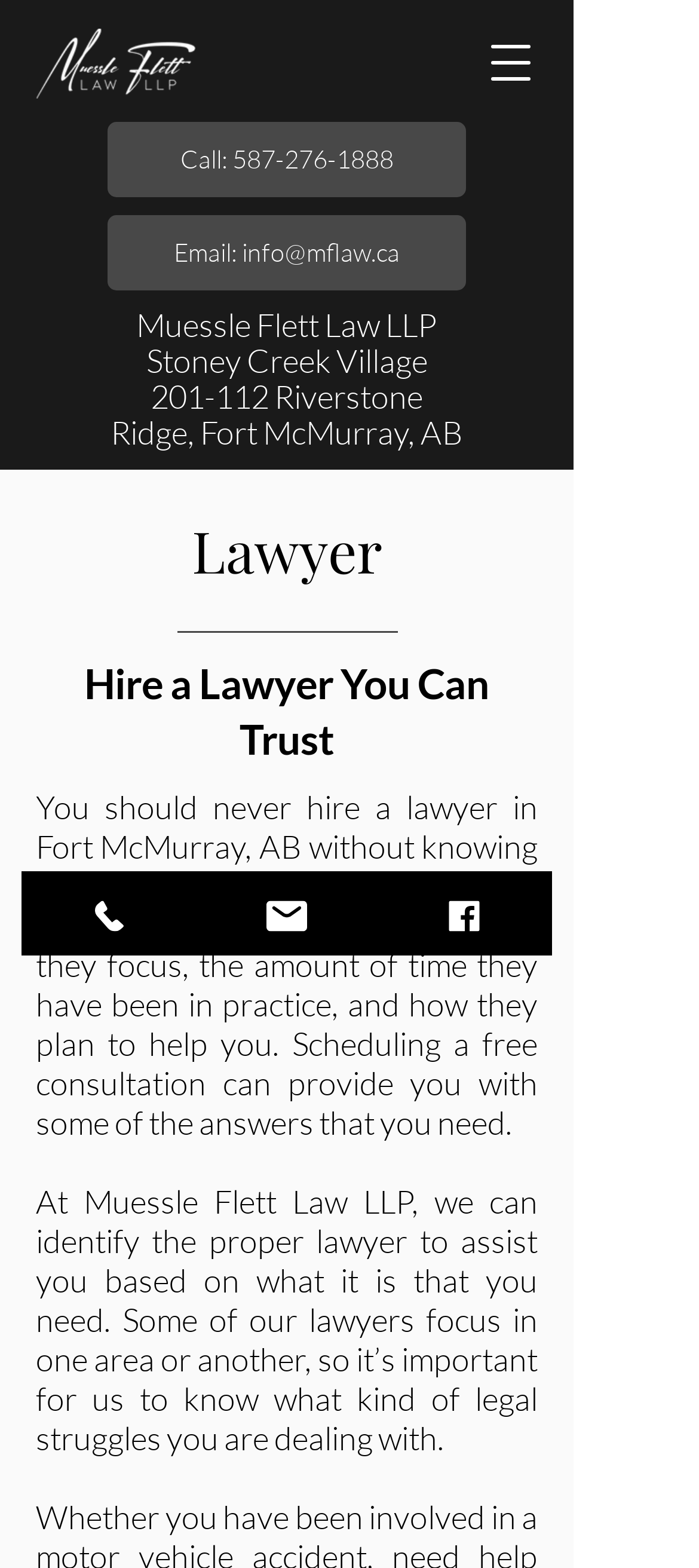What is the location of Muessle Flett Law LLP? Analyze the screenshot and reply with just one word or a short phrase.

Stoney Creek Village, Fort McMurray, AB